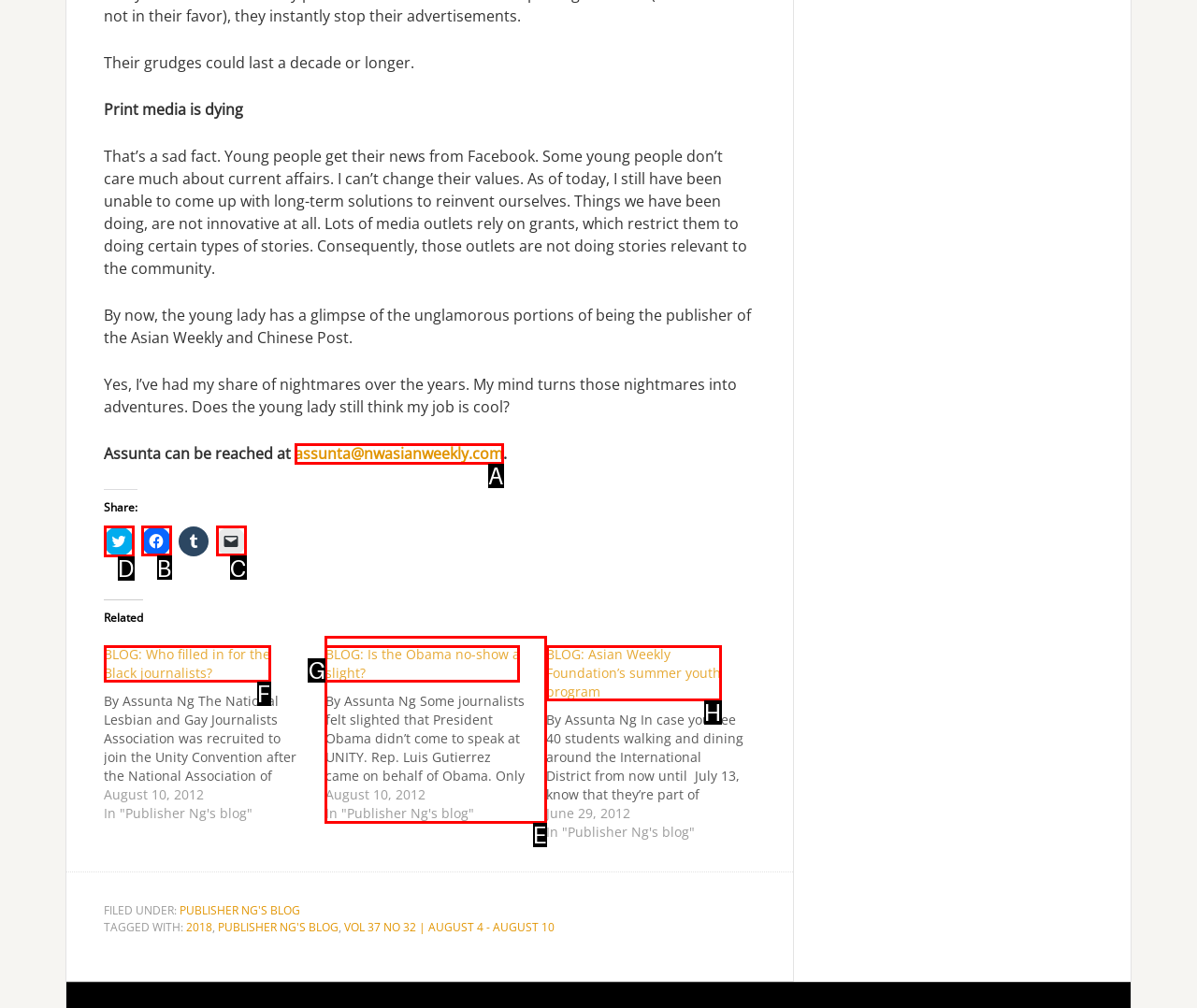Please indicate which option's letter corresponds to the task: Click to share on Twitter by examining the highlighted elements in the screenshot.

D